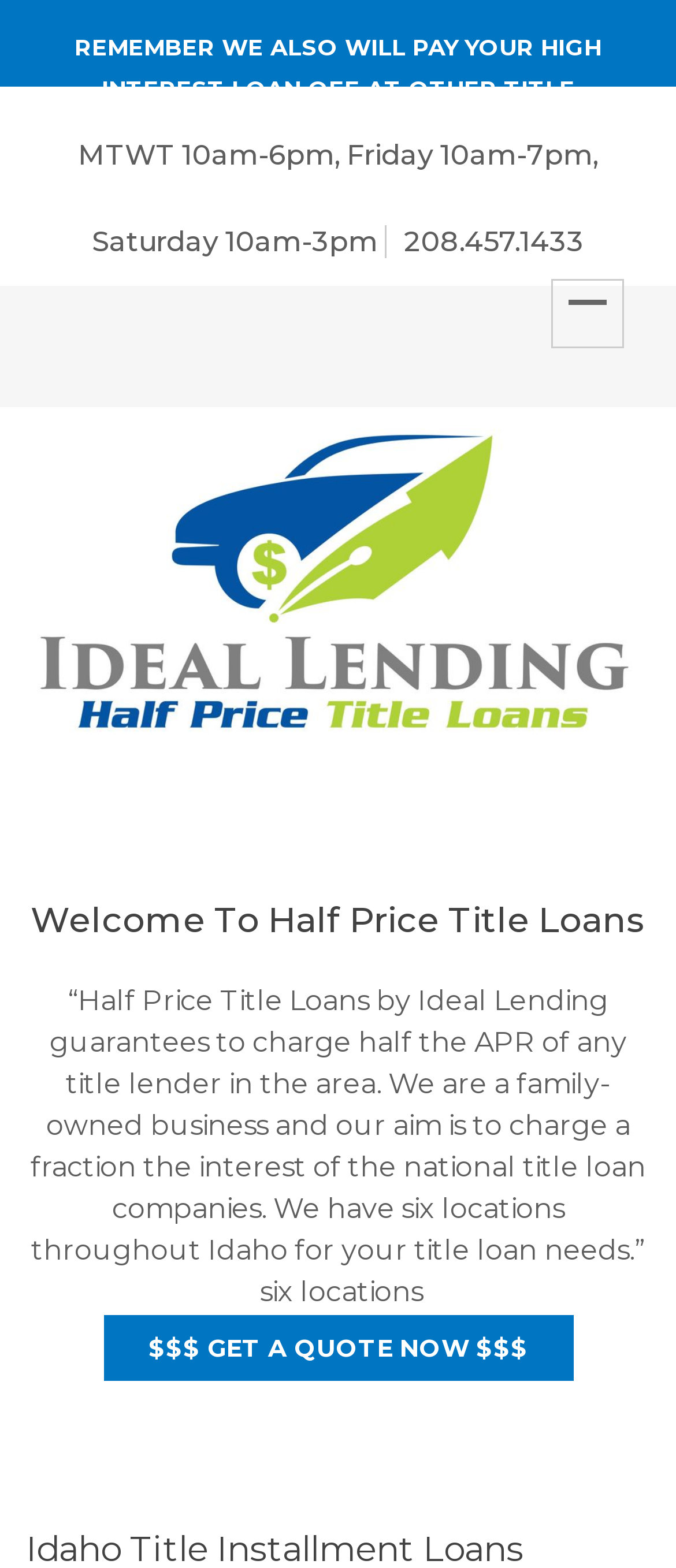How many locations does the company have? Analyze the screenshot and reply with just one word or a short phrase.

six